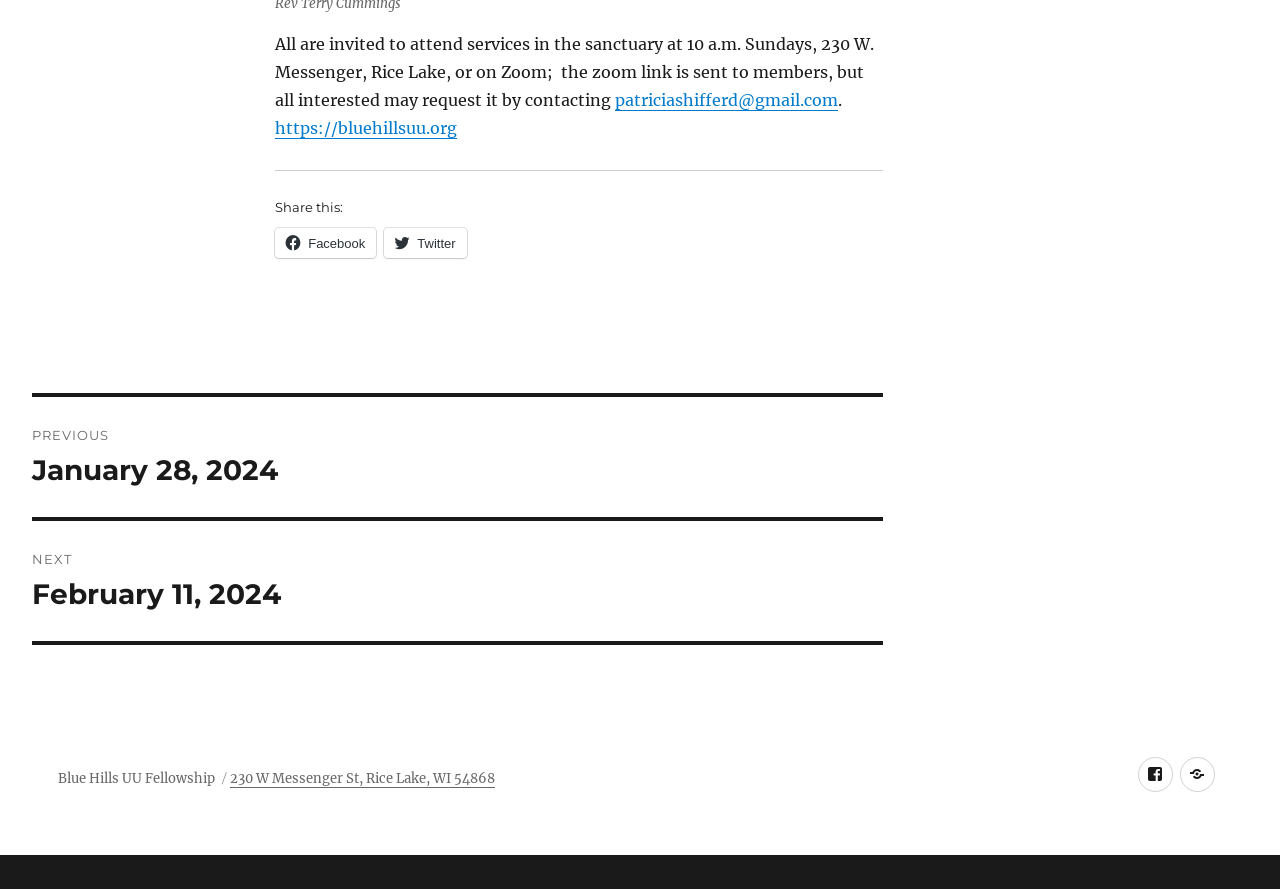Predict the bounding box coordinates of the area that should be clicked to accomplish the following instruction: "Go to the previous post". The bounding box coordinates should consist of four float numbers between 0 and 1, i.e., [left, top, right, bottom].

[0.025, 0.447, 0.69, 0.582]